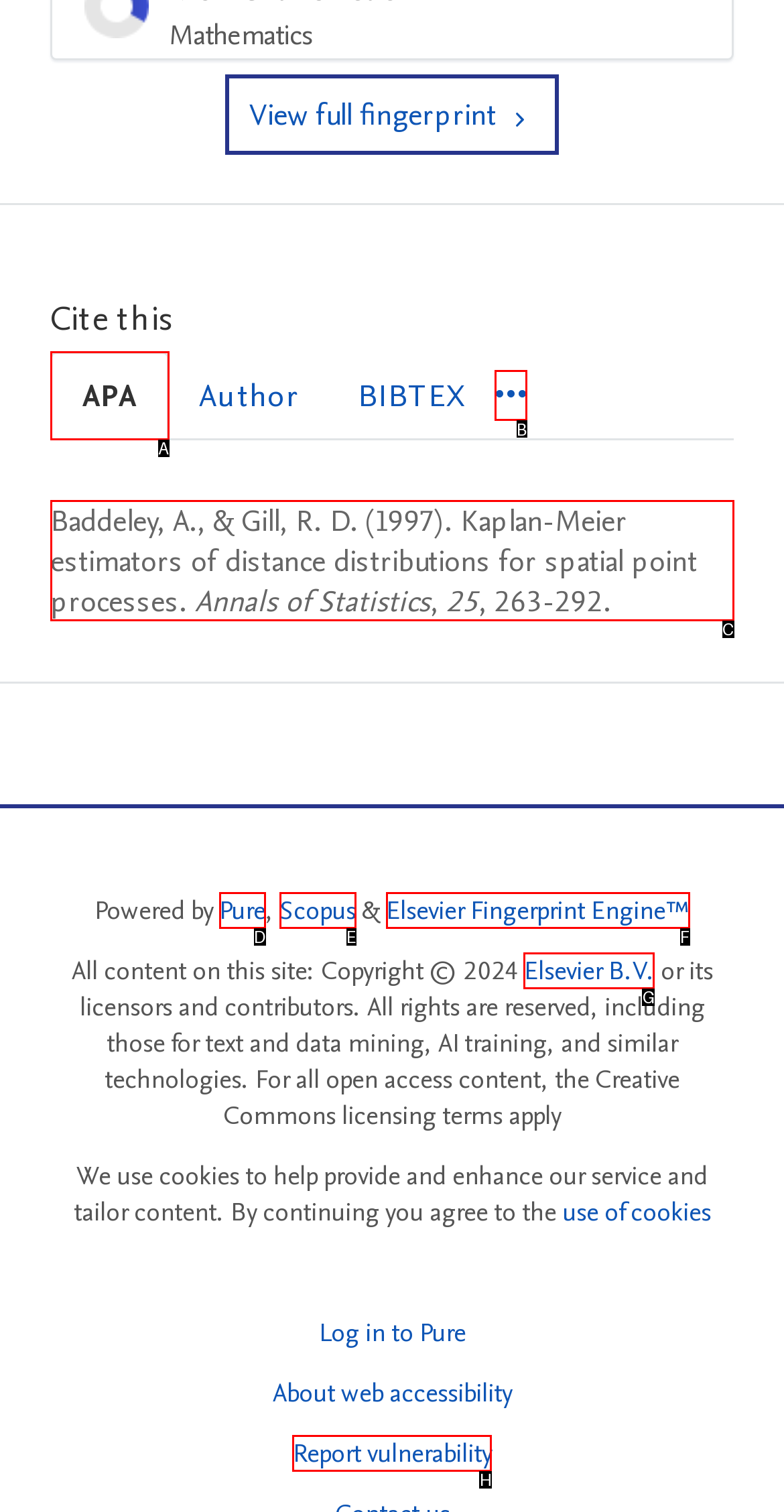Find the option that fits the given description: Elsevier B.V.
Answer with the letter representing the correct choice directly.

G